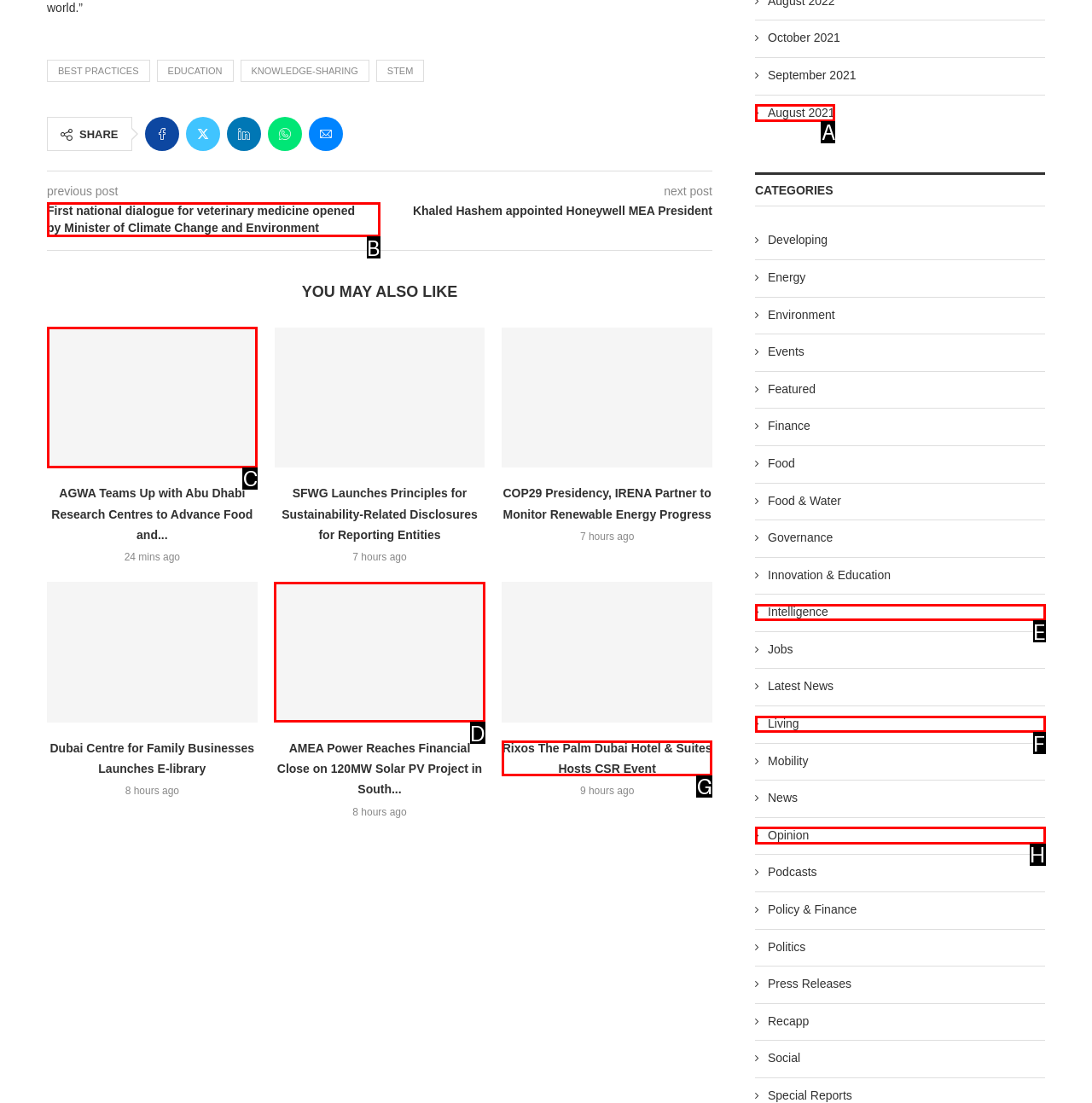Which UI element's letter should be clicked to achieve the task: Read First national dialogue for veterinary medicine opened by Minister of Climate Change and Environment
Provide the letter of the correct choice directly.

B